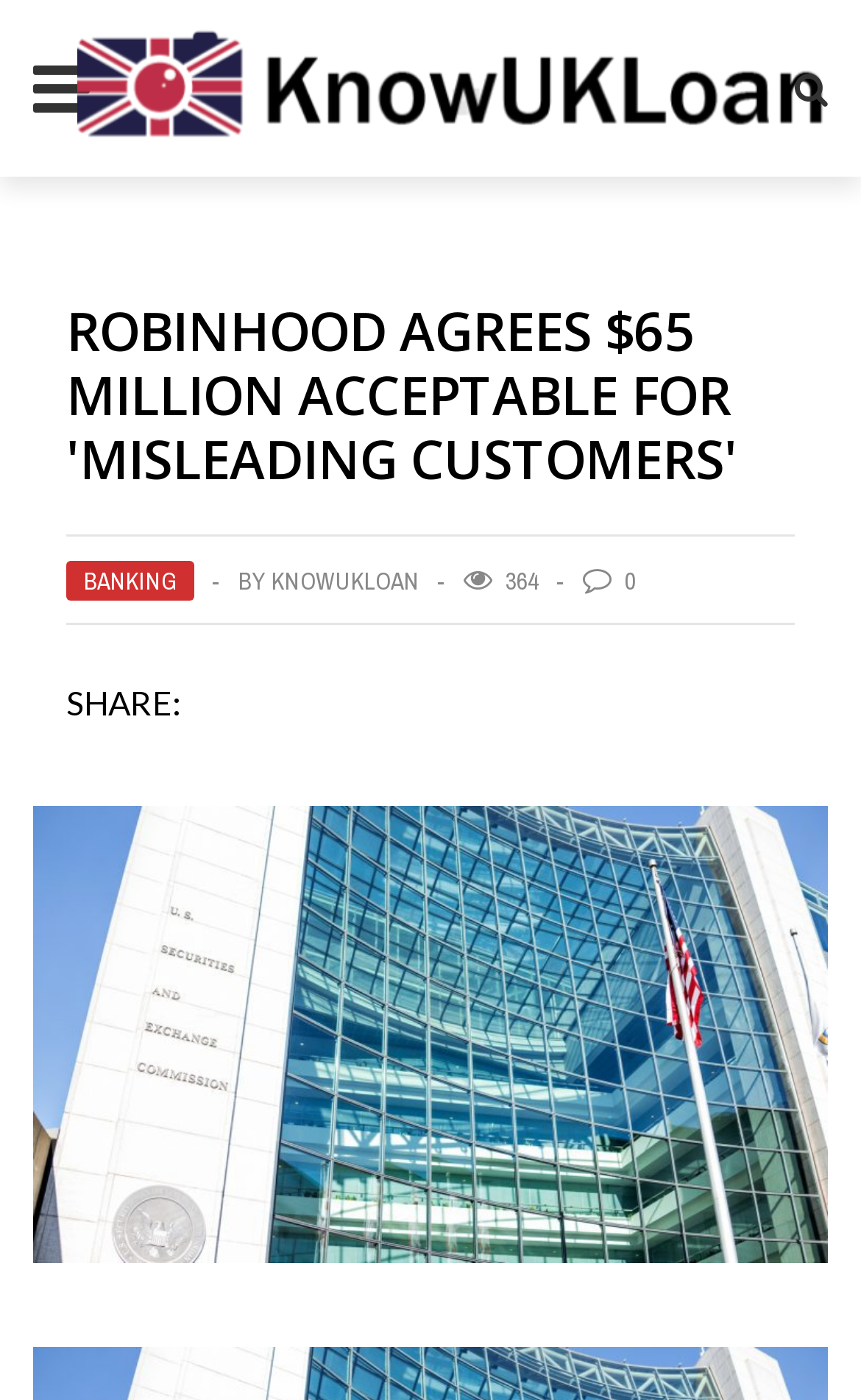Write an extensive caption that covers every aspect of the webpage.

The webpage appears to be a news article or blog post about Robinhood agreeing to a $65 million settlement for misleading customers. At the top of the page, there is a logo image on the left side, taking up most of the width. Below the logo, there is a large heading that repeats the title of the article in all capital letters.

To the right of the logo, there are three links: "BANKING", "BY", and "KNOWUKLOAN", which are likely navigation links or author credits. The "BY" link is separated from the other two links by a small gap. Below these links, there is a static text "364", which may indicate the number of shares or views.

Further down the page, there is a static text "SHARE:" on the left side, which may be a call-to-action to share the article on social media. The overall layout is dense, with multiple elements packed closely together.